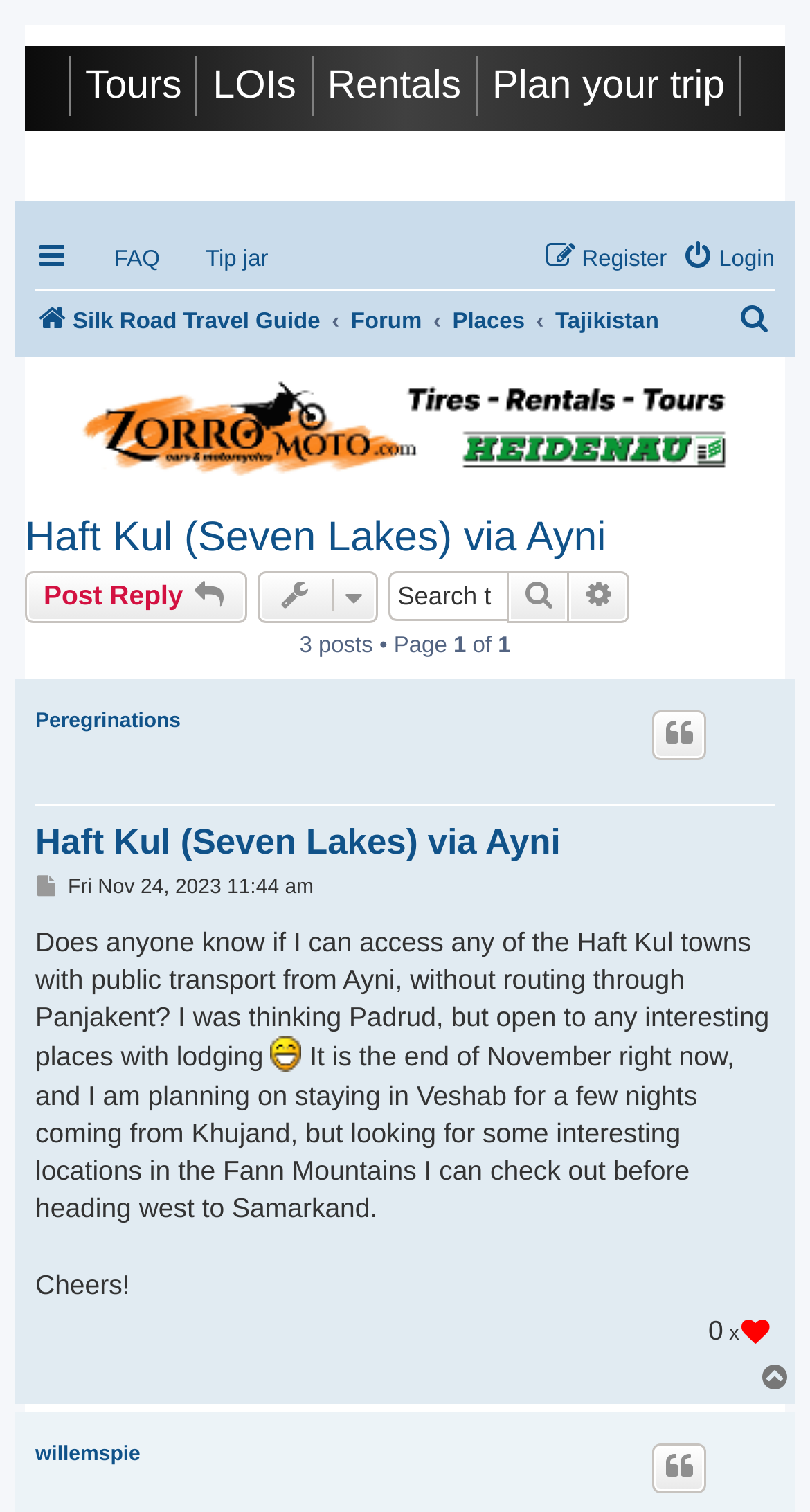How many posts are in this topic? Please answer the question using a single word or phrase based on the image.

3